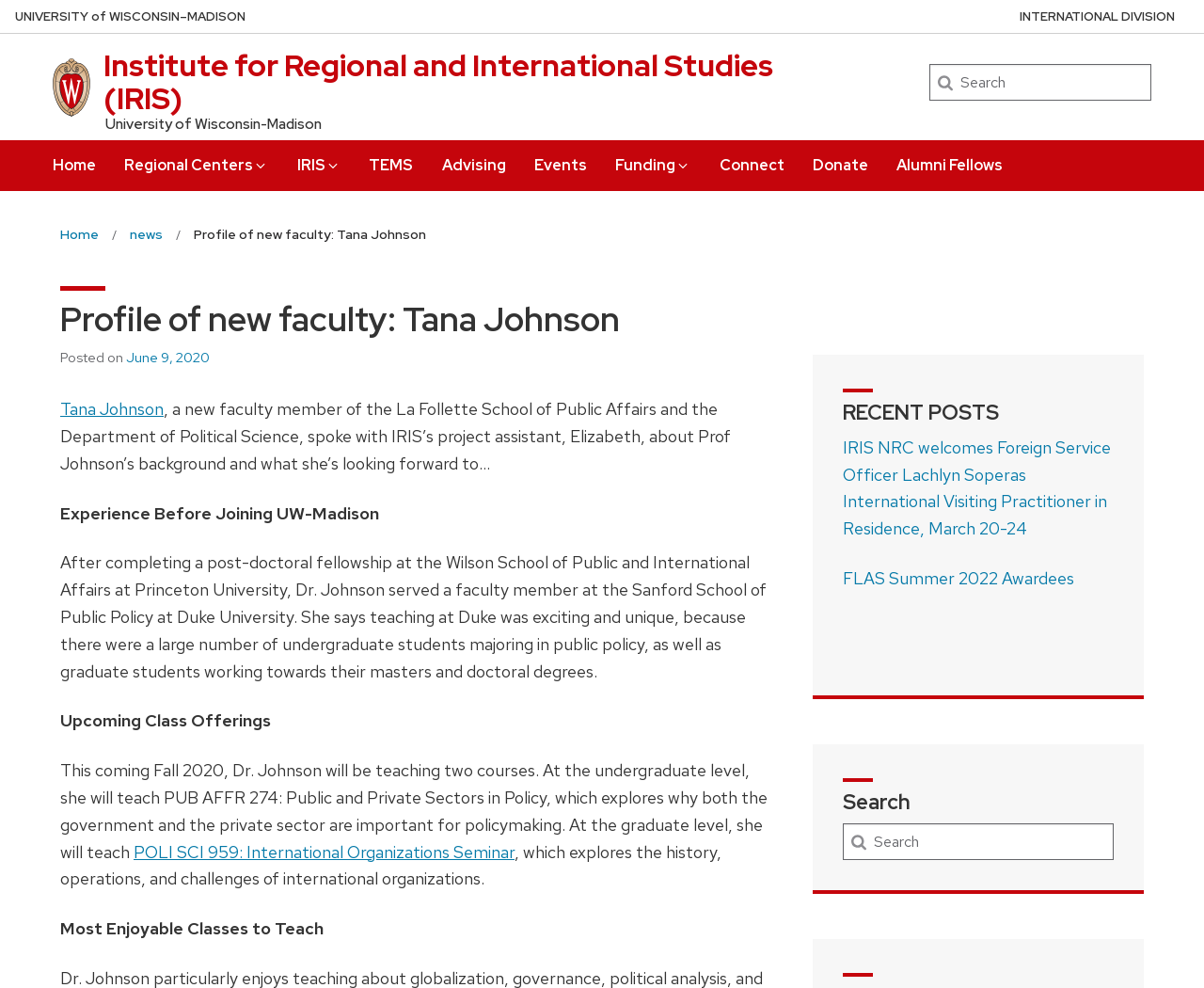Show the bounding box coordinates of the region that should be clicked to follow the instruction: "Search for something."

[0.772, 0.065, 0.956, 0.102]